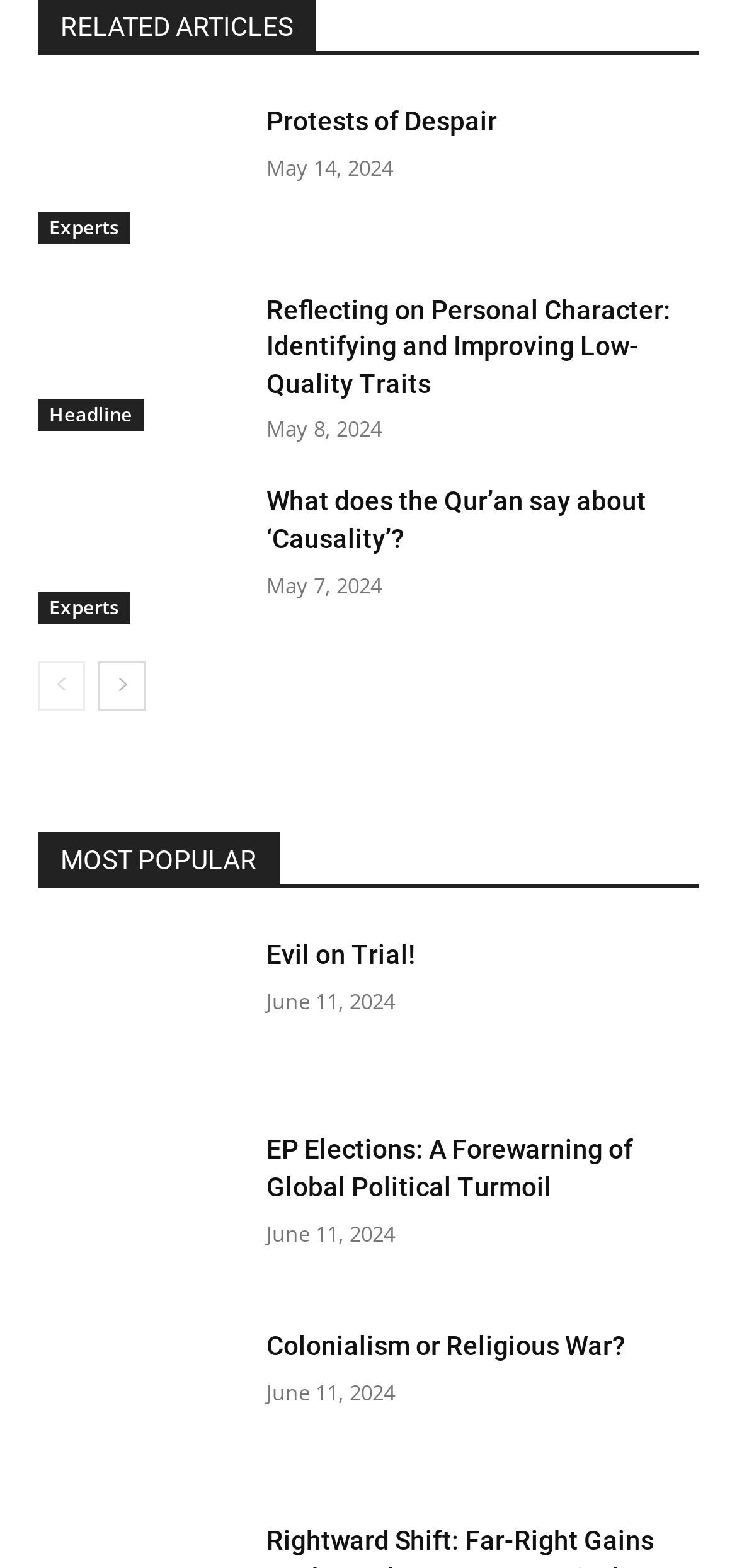Please find the bounding box coordinates of the element that you should click to achieve the following instruction: "Read 'Evil on Trial!' article". The coordinates should be presented as four float numbers between 0 and 1: [left, top, right, bottom].

[0.362, 0.599, 0.564, 0.618]